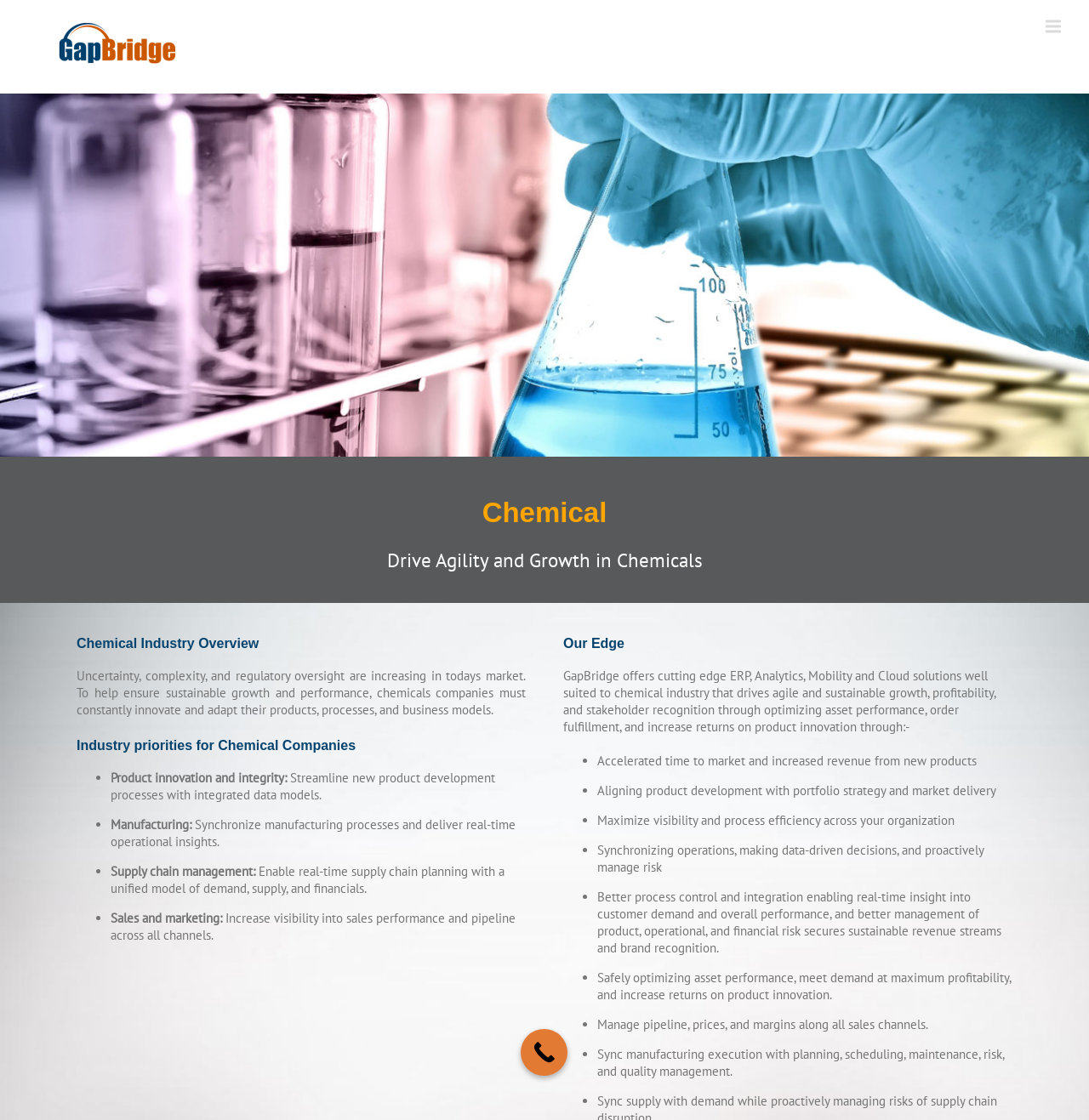What industry is GapBridge focused on?
Using the image as a reference, answer the question in detail.

Based on the webpage content, GapBridge is focused on the chemical industry, as indicated by the heading 'Chemical' and the subsequent text discussing the challenges and priorities of chemical companies.